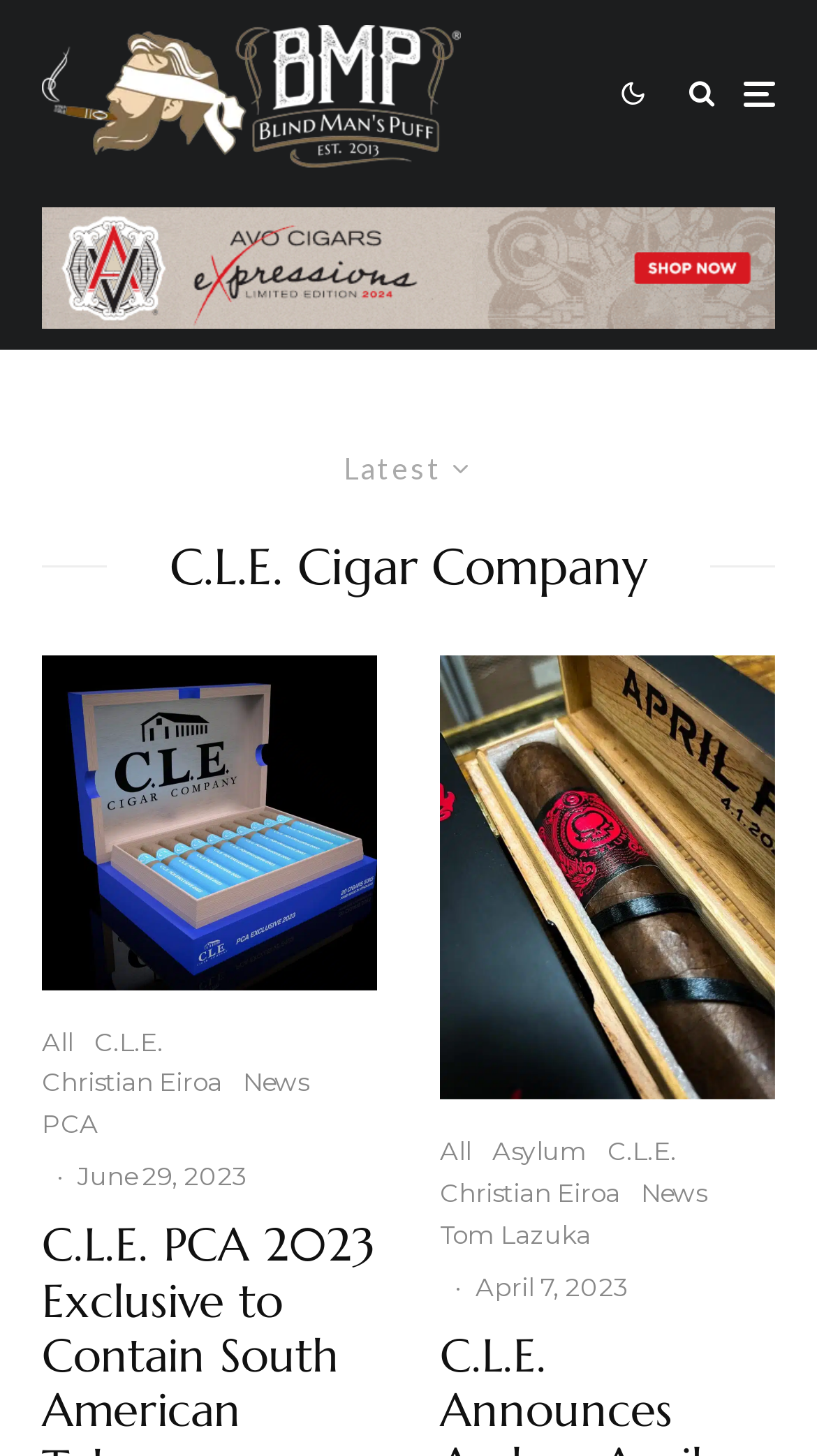Locate the bounding box of the UI element based on this description: "All". Provide four float numbers between 0 and 1 as [left, top, right, bottom].

[0.051, 0.701, 0.09, 0.73]